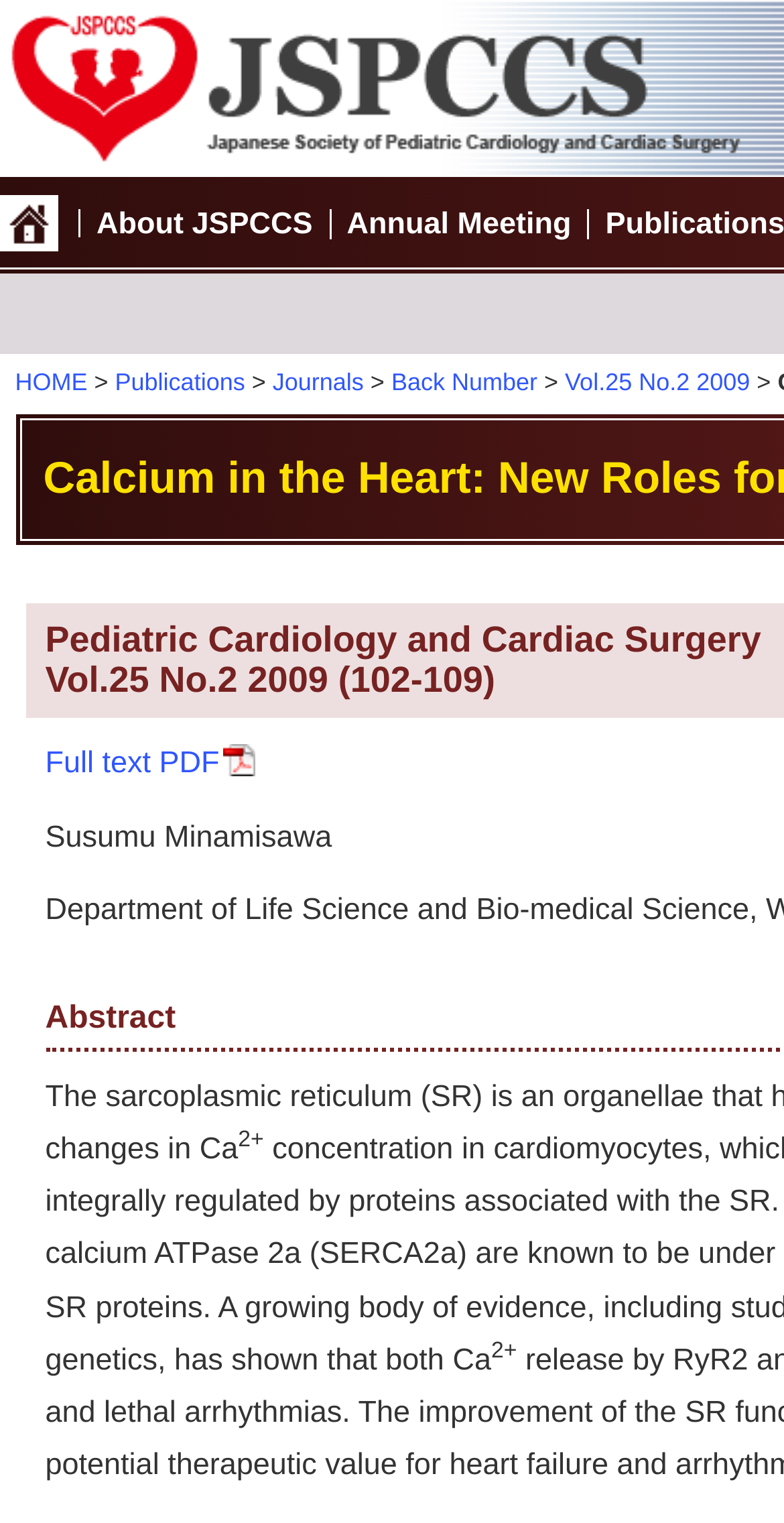Identify the bounding box coordinates for the UI element described as follows: "Annual Meeting". Ensure the coordinates are four float numbers between 0 and 1, formatted as [left, top, right, bottom].

[0.442, 0.136, 0.729, 0.158]